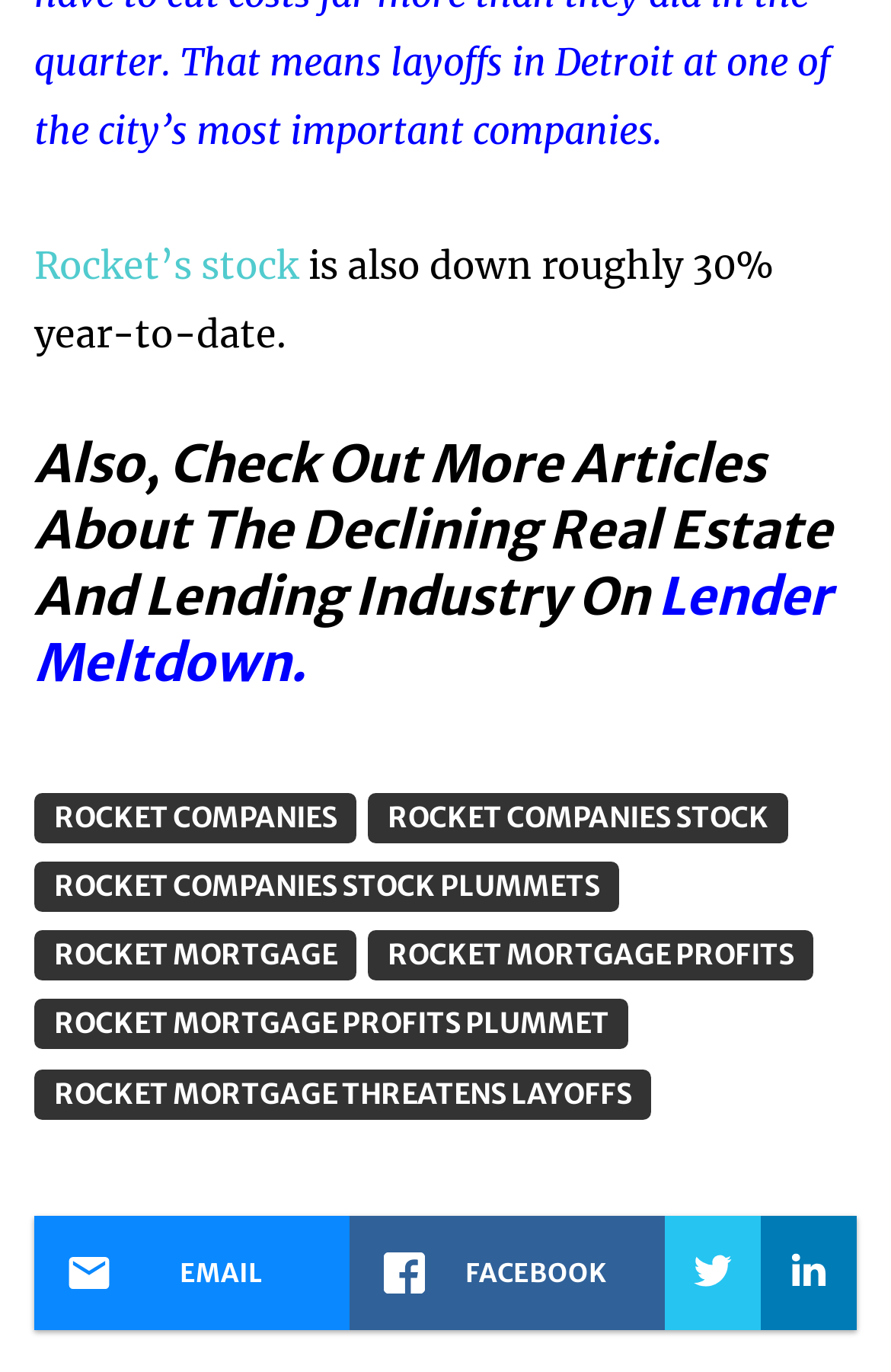What is the industry related to the article?
Using the image as a reference, deliver a detailed and thorough answer to the question.

The industry related to the article can be inferred from the text, which mentions 'Real Estate and Lending Industry' and 'Lender Meltdown', indicating that the article is related to the real estate and lending industry.